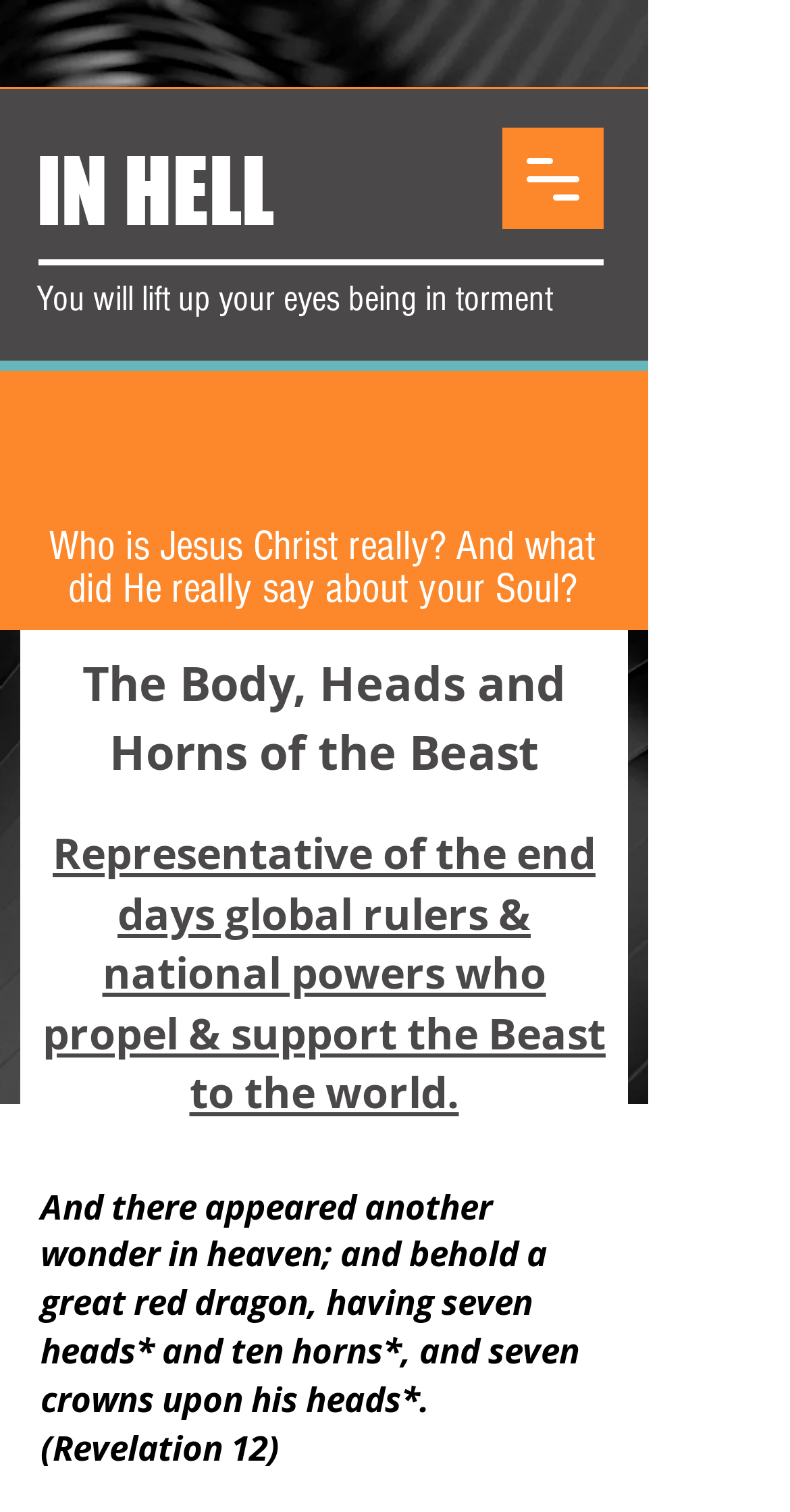Offer a thorough description of the webpage.

The webpage is about the biblical topic of "The Body, Heads & Horns of the Beast" and appears to be a religious or spiritual website. At the top left, there are two links, "KJV-1611 Authorized Version Topsites" and "The Fundamental Top 500", each accompanied by an image. 

Below these links, there are three headings that span across the page. The first heading reads "IN HELL", followed by a link "I". The second heading states "You will lift up your eyes being in torment", and the third heading asks "Who is Jesus Christ really? And what did He really say about your Soul?" 

On the left side of the page, there is an iframe for site search. On the right side, there is a button to open a navigation menu, which contains several blocks of text. The main text block has the title "The Body, Heads and Horns of the Beast" and a description that explains the representative of the end days global rulers and national powers who propel and support the Beast to the world. 

Below this text block, there is a passage from the Bible, specifically from the book of Revelation, chapter 12, which describes a great red dragon with seven heads and ten horns.